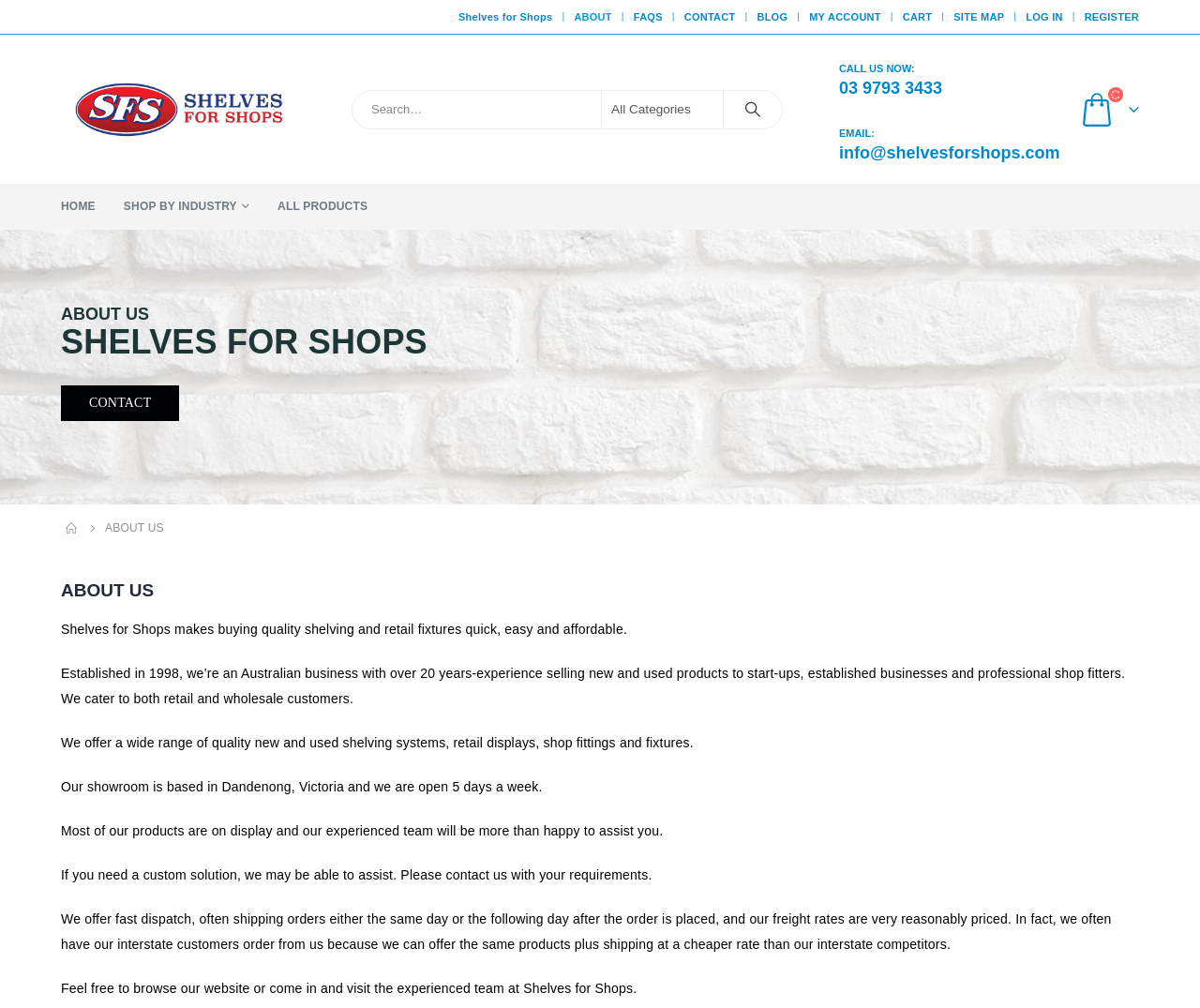Indicate the bounding box coordinates of the clickable region to achieve the following instruction: "Contact us."

[0.051, 0.382, 0.15, 0.418]